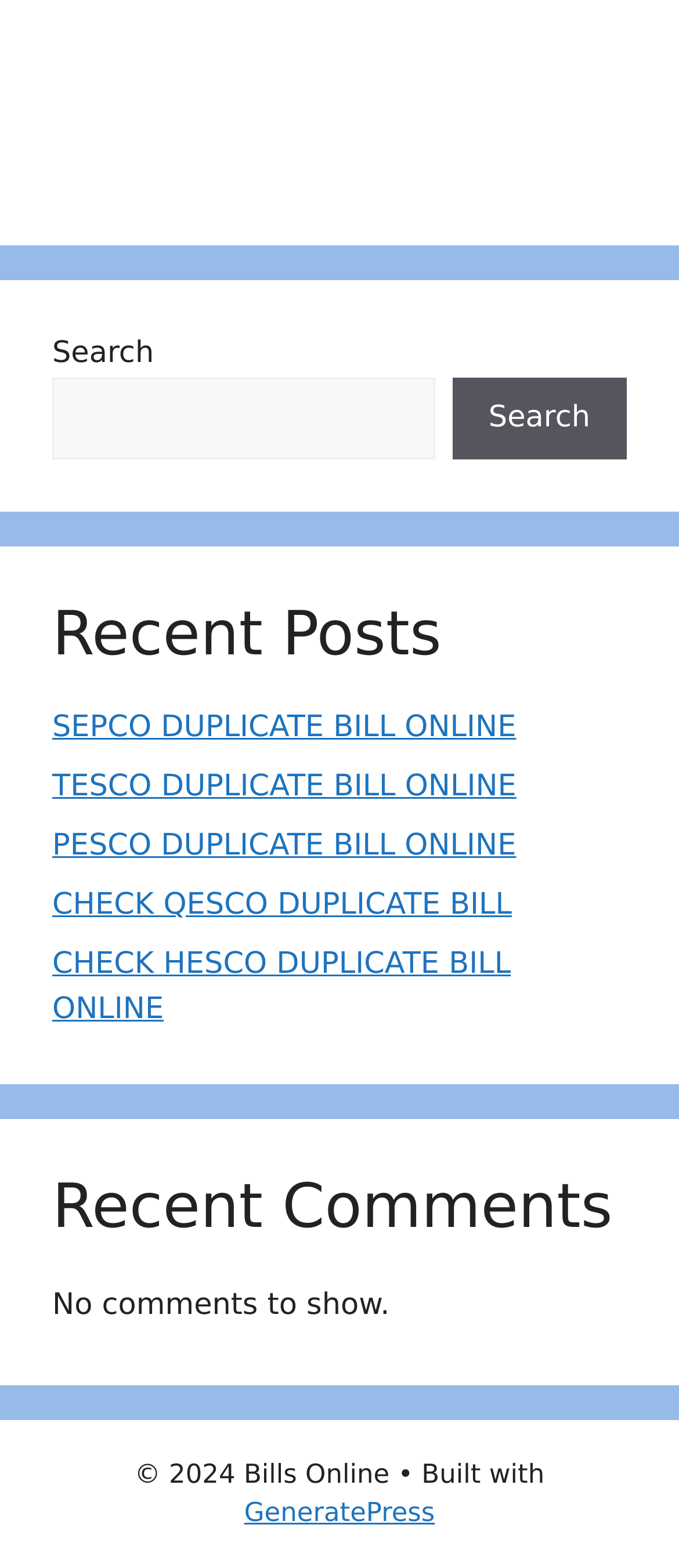Can you provide the bounding box coordinates for the element that should be clicked to implement the instruction: "search for something"?

[0.077, 0.241, 0.64, 0.293]